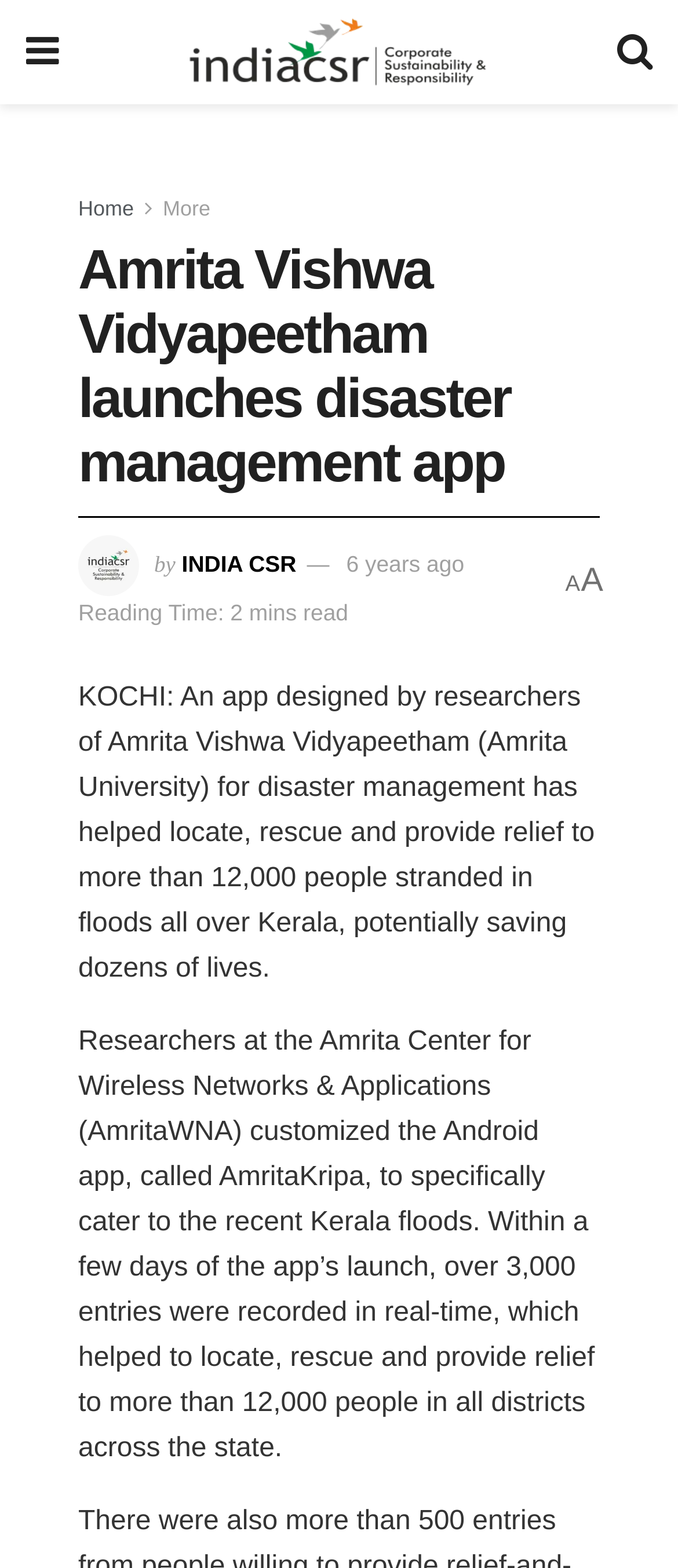Given the description "Home", determine the bounding box of the corresponding UI element.

[0.115, 0.125, 0.197, 0.141]